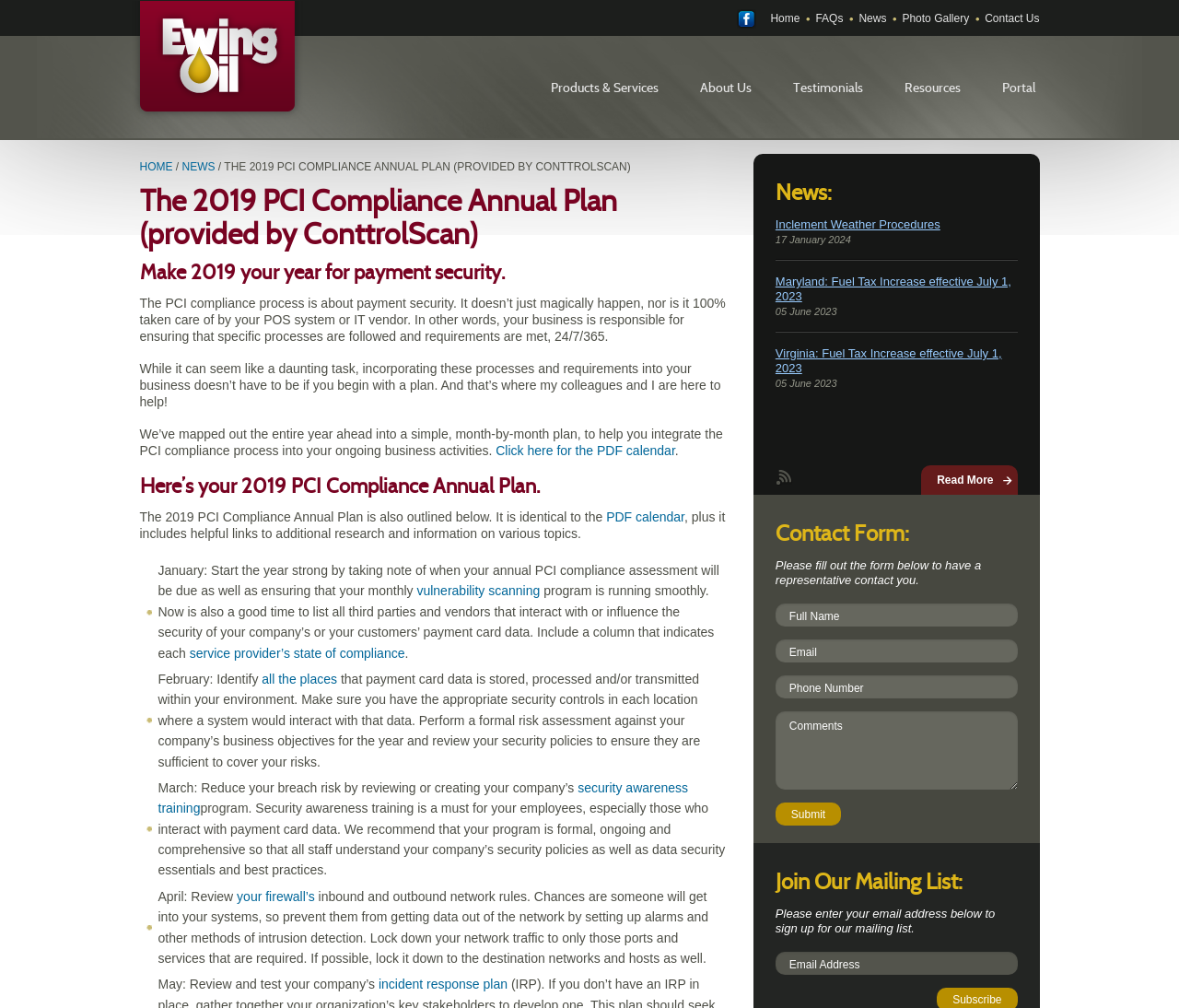Given the element description Read More, identify the bounding box coordinates for the UI element on the webpage screenshot. The format should be (top-left x, top-left y, bottom-right x, bottom-right y), with values between 0 and 1.

[0.781, 0.462, 0.863, 0.491]